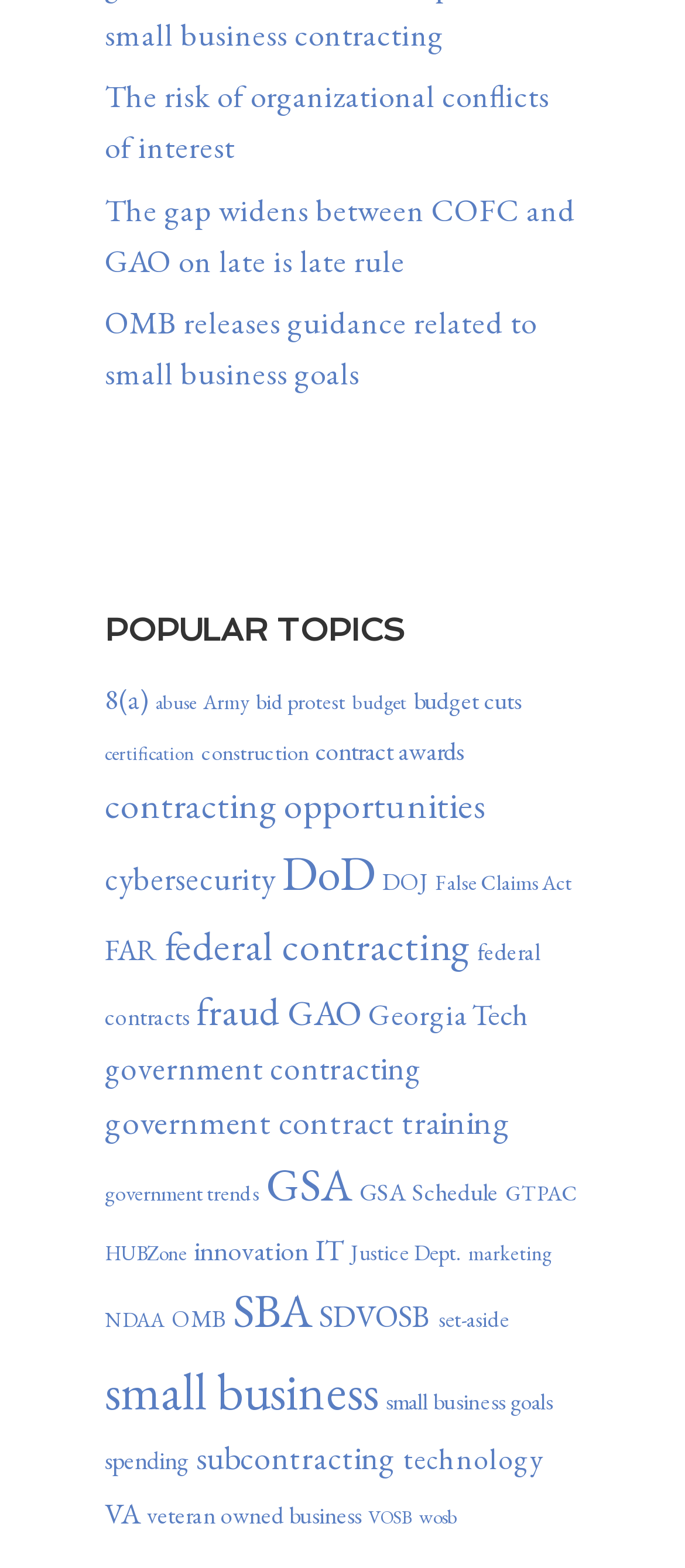Identify the coordinates of the bounding box for the element described below: "Justice Dept.". Return the coordinates as four float numbers between 0 and 1: [left, top, right, bottom].

[0.512, 0.789, 0.673, 0.808]